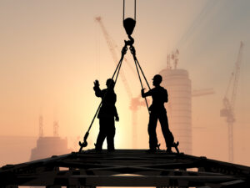What is the primary focus of the workers in the image?
From the image, respond with a single word or phrase.

Operating the crane